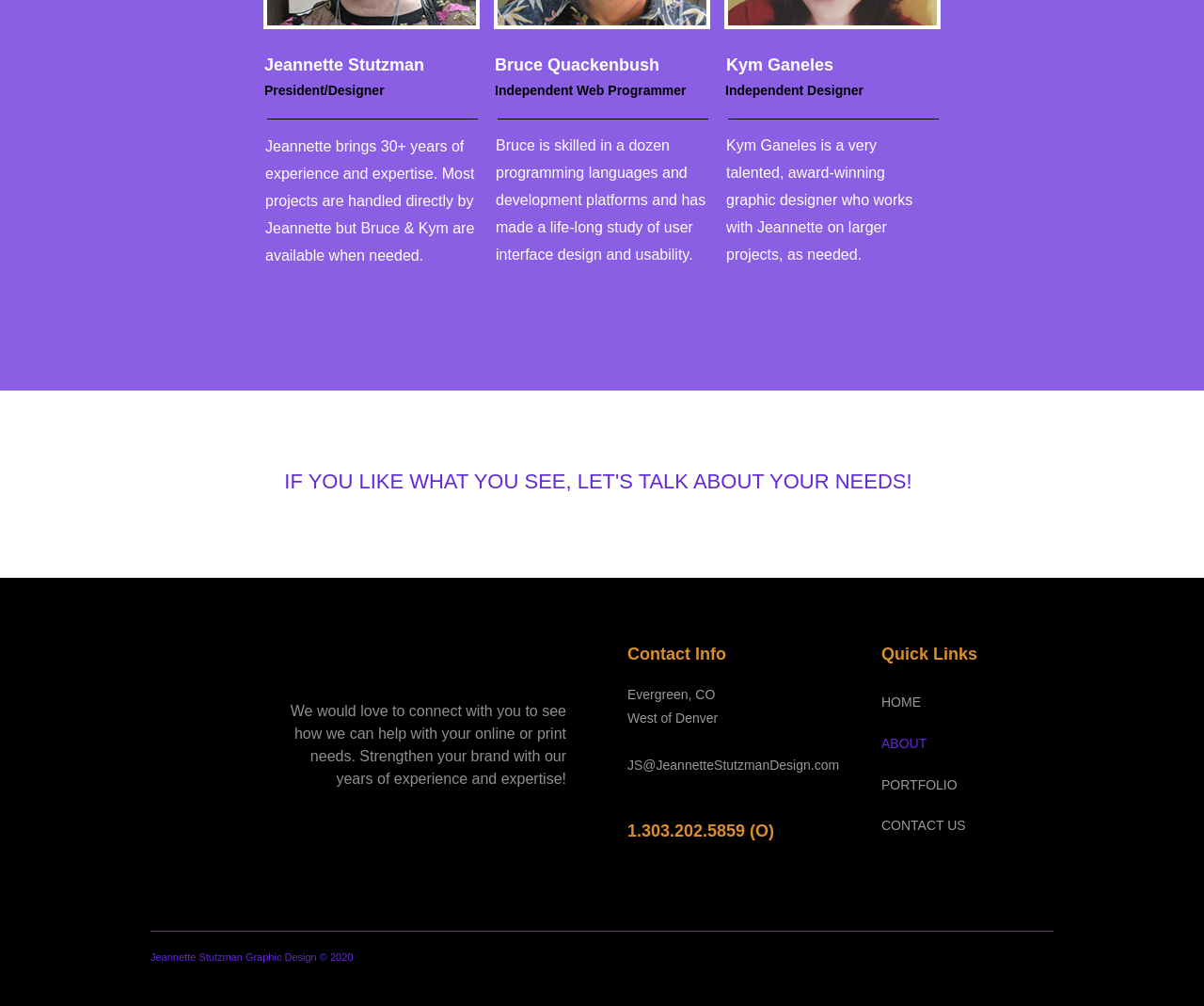What is the purpose of the webpage?
Based on the screenshot, answer the question with a single word or phrase.

To showcase design services